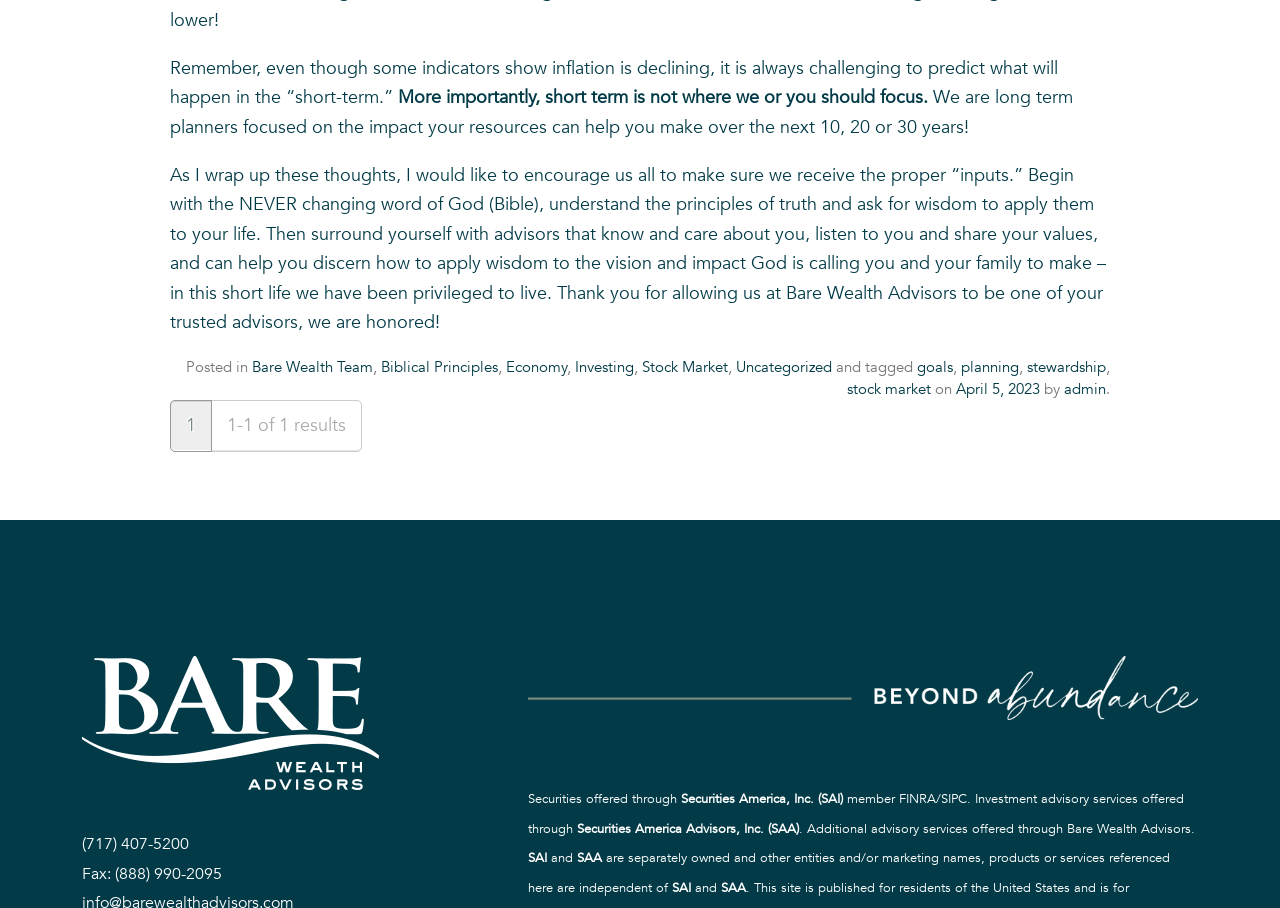Who is the author of the latest article?
Look at the image and provide a short answer using one word or a phrase.

admin